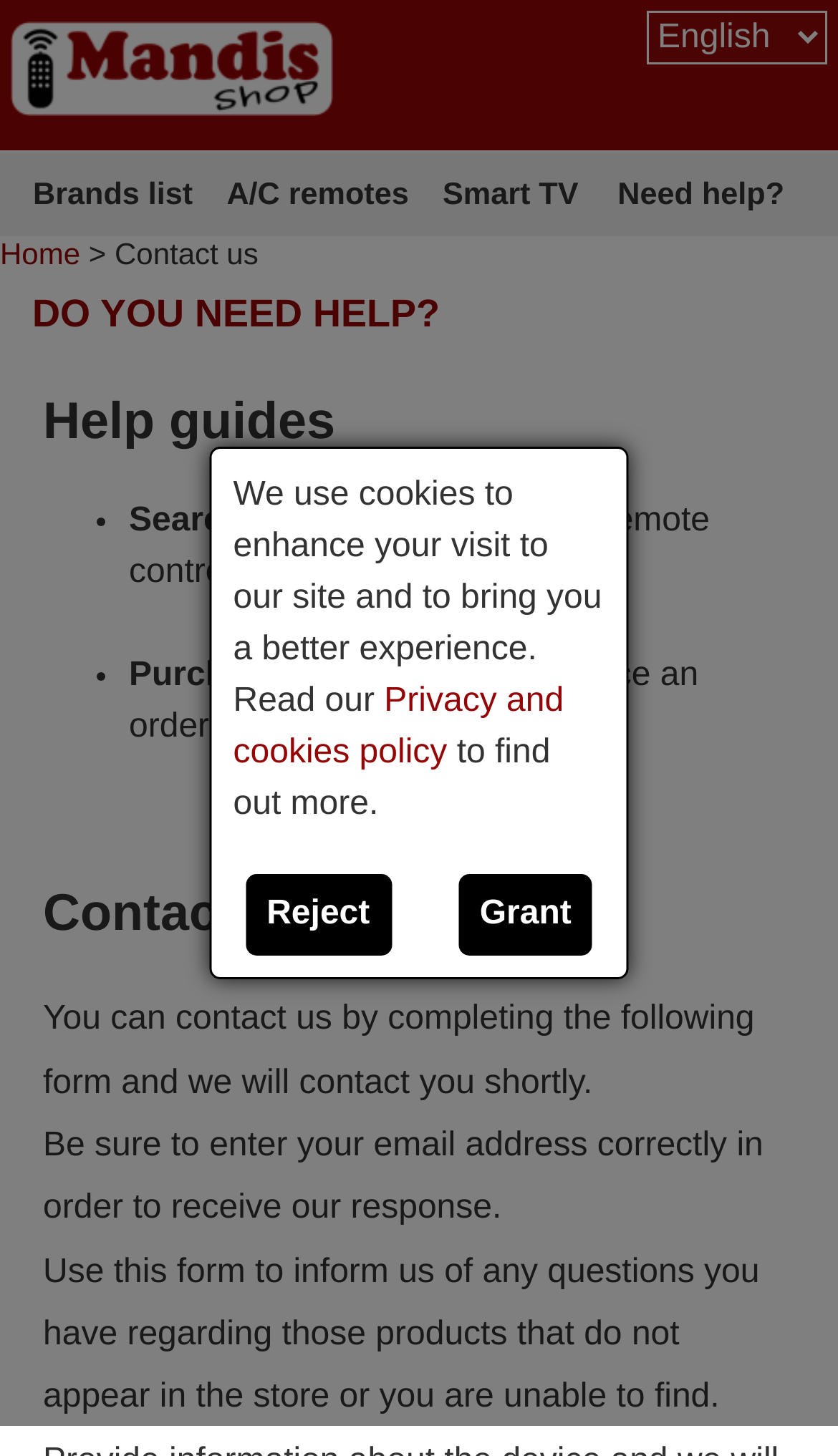Describe all the visual and textual components of the webpage comprehensively.

The webpage is a contact page with a focus on providing assistance to users. At the top, there is a combobox and a link to "Mandis Shop" accompanied by an image. Below this, there are several links to different categories, including "Brands list", "A/C remotes", "Smart TV", and "Need help?". 

To the right of these links, there is a link to "Home". Below this section, there is a heading that reads "DO YOU NEED HELP?" followed by a subheading "Help guides". Under this, there are two list items with links to guides on searching for remote controls and purchasing manuals.

Further down the page, there is a heading that reads "Contact us" followed by a paragraph of text explaining how to contact the website administrators using a form. Below this, there are two more paragraphs of text providing additional information about entering email addresses correctly and using the form to inquire about products not found in the store.

At the bottom of the page, there is a notice about the use of cookies, with a link to the "Privacy and cookies policy" page. Next to this, there are two buttons, "Reject" and "Grant", likely related to cookie preferences.